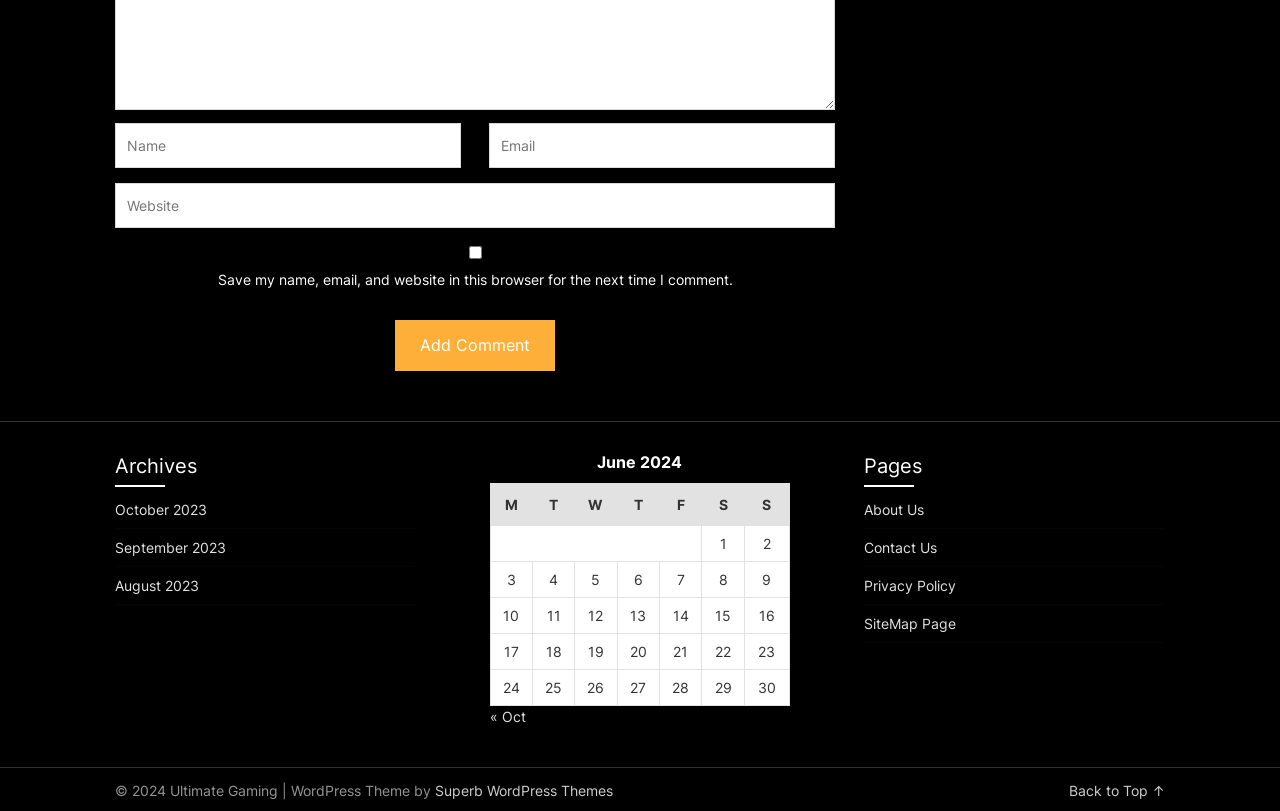What is the copyright year?
Using the image, provide a concise answer in one word or a short phrase.

2024